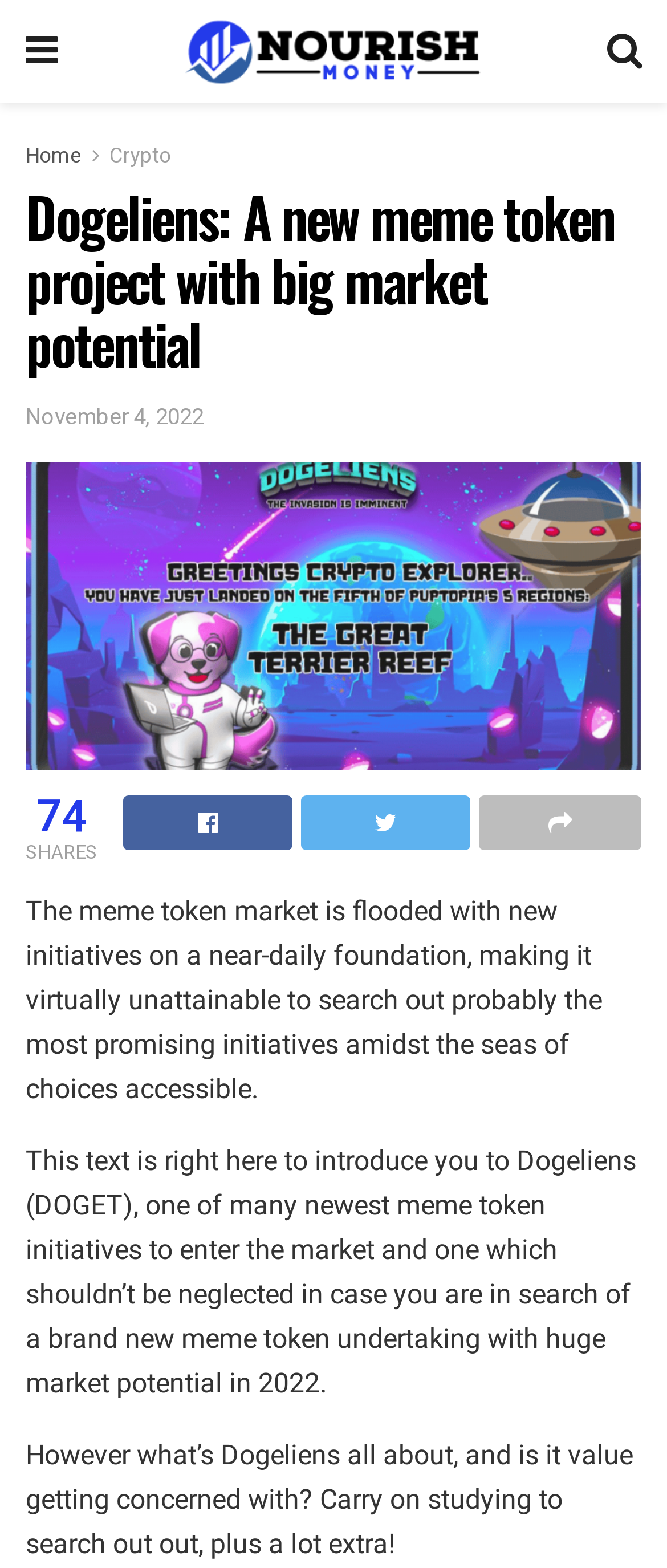Determine the bounding box coordinates in the format (top-left x, top-left y, bottom-right x, bottom-right y). Ensure all values are floating point numbers between 0 and 1. Identify the bounding box of the UI element described by: alt="Nourish Money"

[0.274, 0.011, 0.724, 0.055]